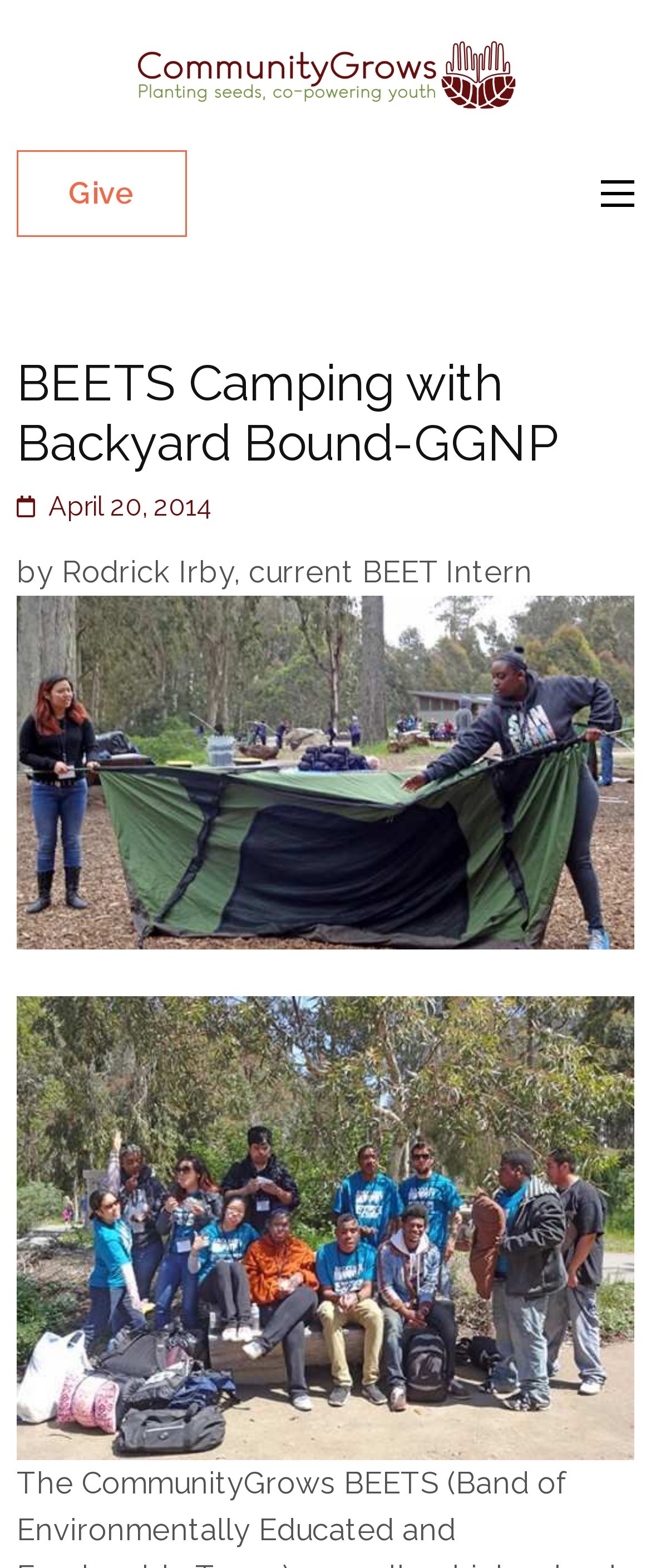Provide your answer in a single word or phrase: 
What is the name of the organization?

CommunityGrows